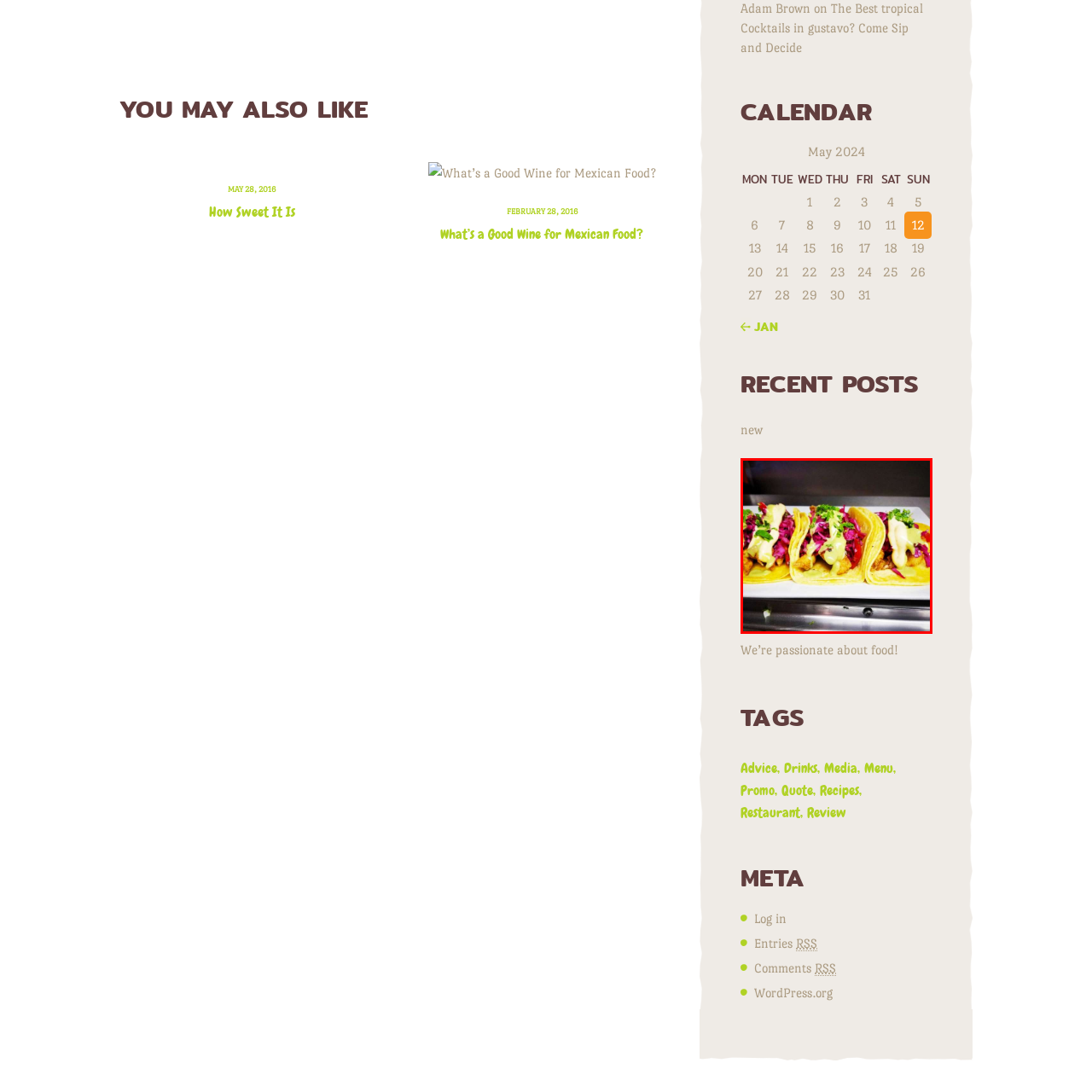Provide a comprehensive description of the image highlighted by the red bounding box.

The image features a delicious close-up of three vibrant tacos arranged neatly on a white plate. Each taco is filled with crispy fried fish, topped generously with a colorful mix of shredded red cabbage and fresh cilantro. A drizzle of creamy sauce adds an appetizing touch, contrasting beautifully with the warm, golden corn tortillas. This culinary creation showcases a delightful blend of textures and flavors, highlighting the passion for food that emphasizes freshness and taste. Perfect for anyone seeking a mouthwatering experience, these tacos elevate traditional Mexican fare to new heights.